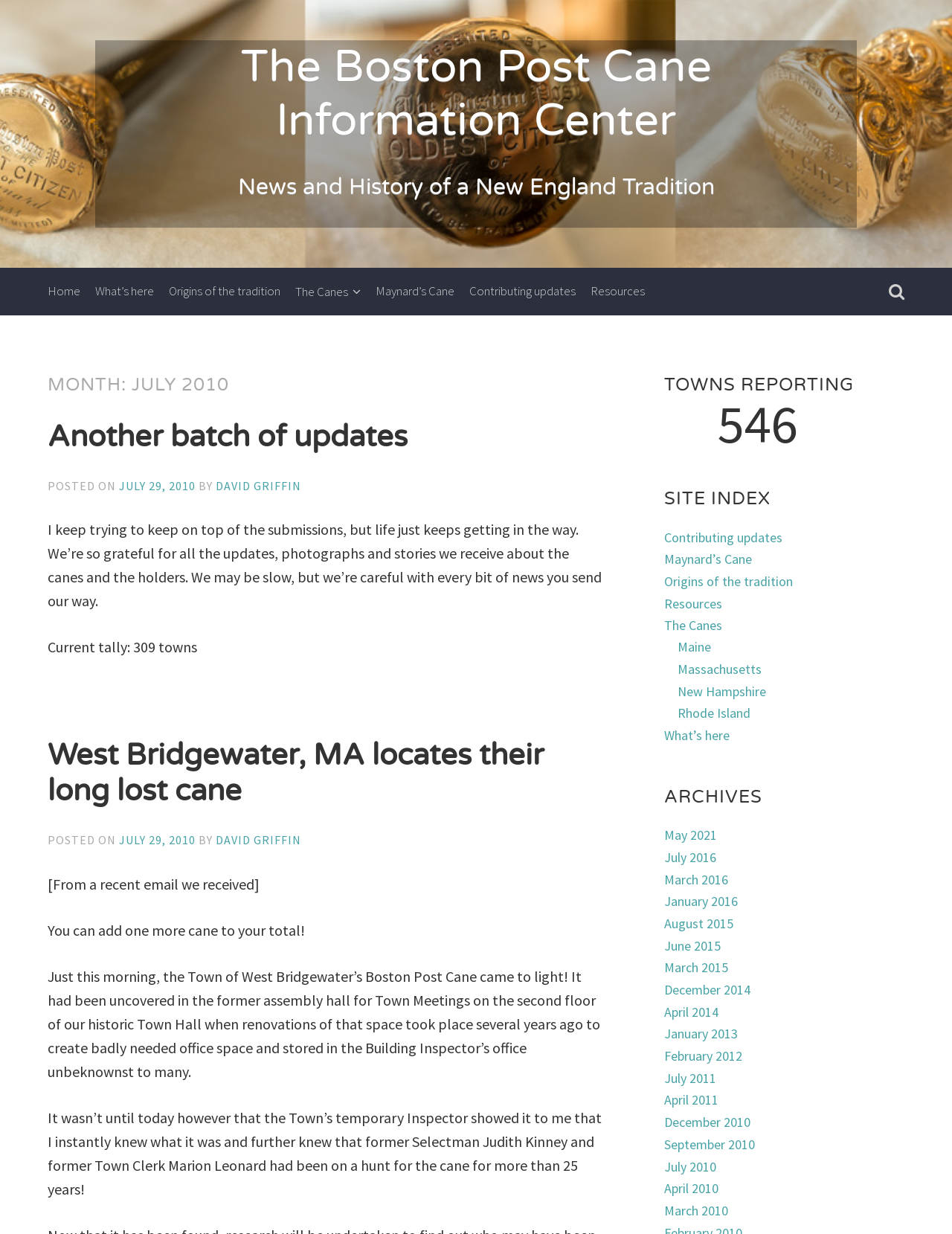Can you find the bounding box coordinates for the element that needs to be clicked to execute this instruction: "View 'What’s here'"? The coordinates should be given as four float numbers between 0 and 1, i.e., [left, top, right, bottom].

[0.1, 0.217, 0.162, 0.255]